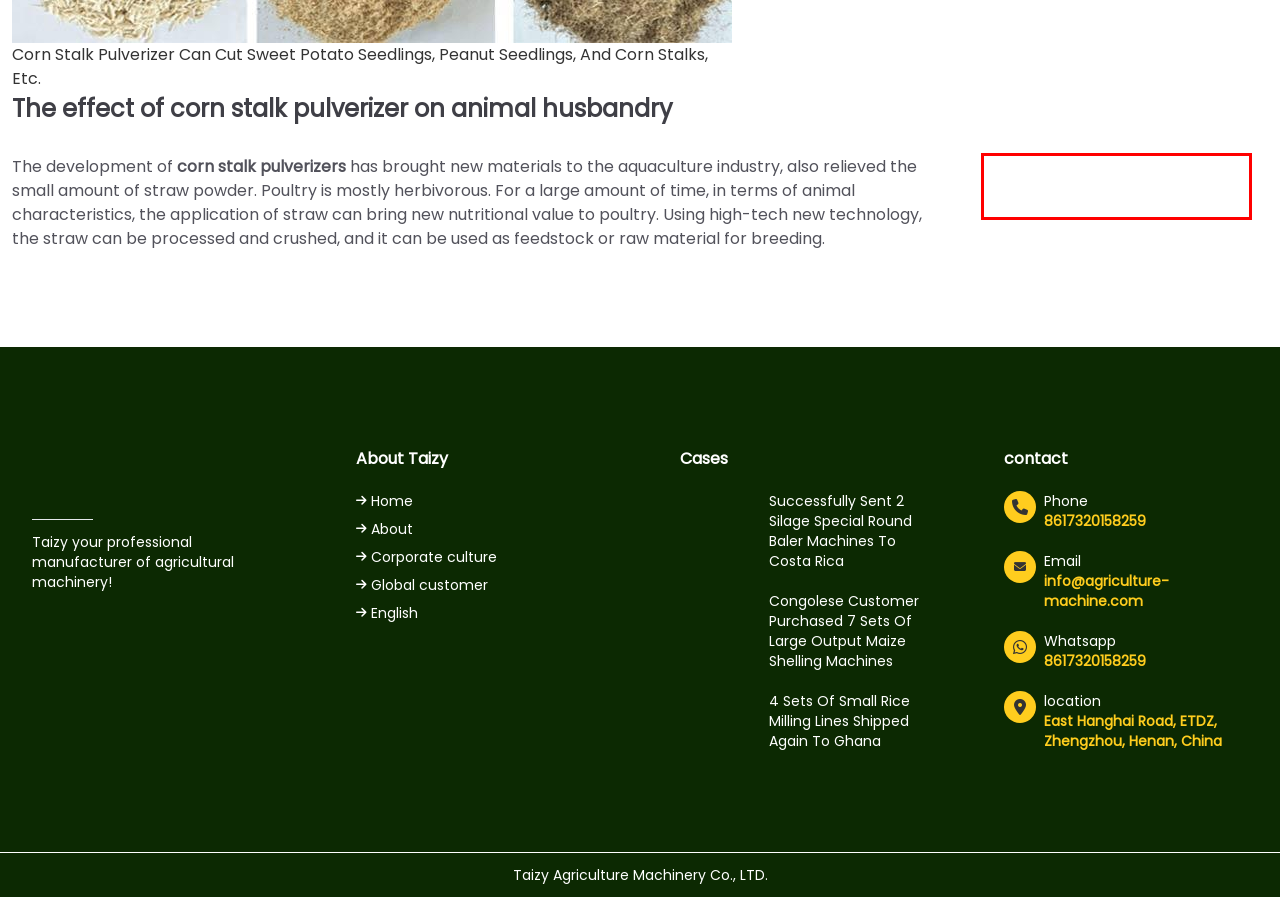Examine the webpage screenshot and identify the UI element enclosed in the red bounding box. Pick the webpage description that most accurately matches the new webpage after clicking the selected element. Here are the candidates:
A. Affordable Peanut Thresher Groundnut Shelling Machine With Long Service Life
B. Great Performance Peanut Harvesting Machine Groundnut Harvester For Sale
C. Utilizing Multiple Rice Millers In 1 Good Quality White Rice Production Line
D. Three Steps For Better Milled Rice: Rice Mill, Whitener And Water Polisher
E. Mass Production Screw Press Oil Extraction Machines Factory
F. 9FQ Corn Grinder For Sale Good Price Maize Hammer Mill Grinding Machine
G. Corporate Culture - Taizy Agricultural Machinery Co., Ltd
H. Global Customer - Taizy Agricultural Machinery Co., Ltd

E